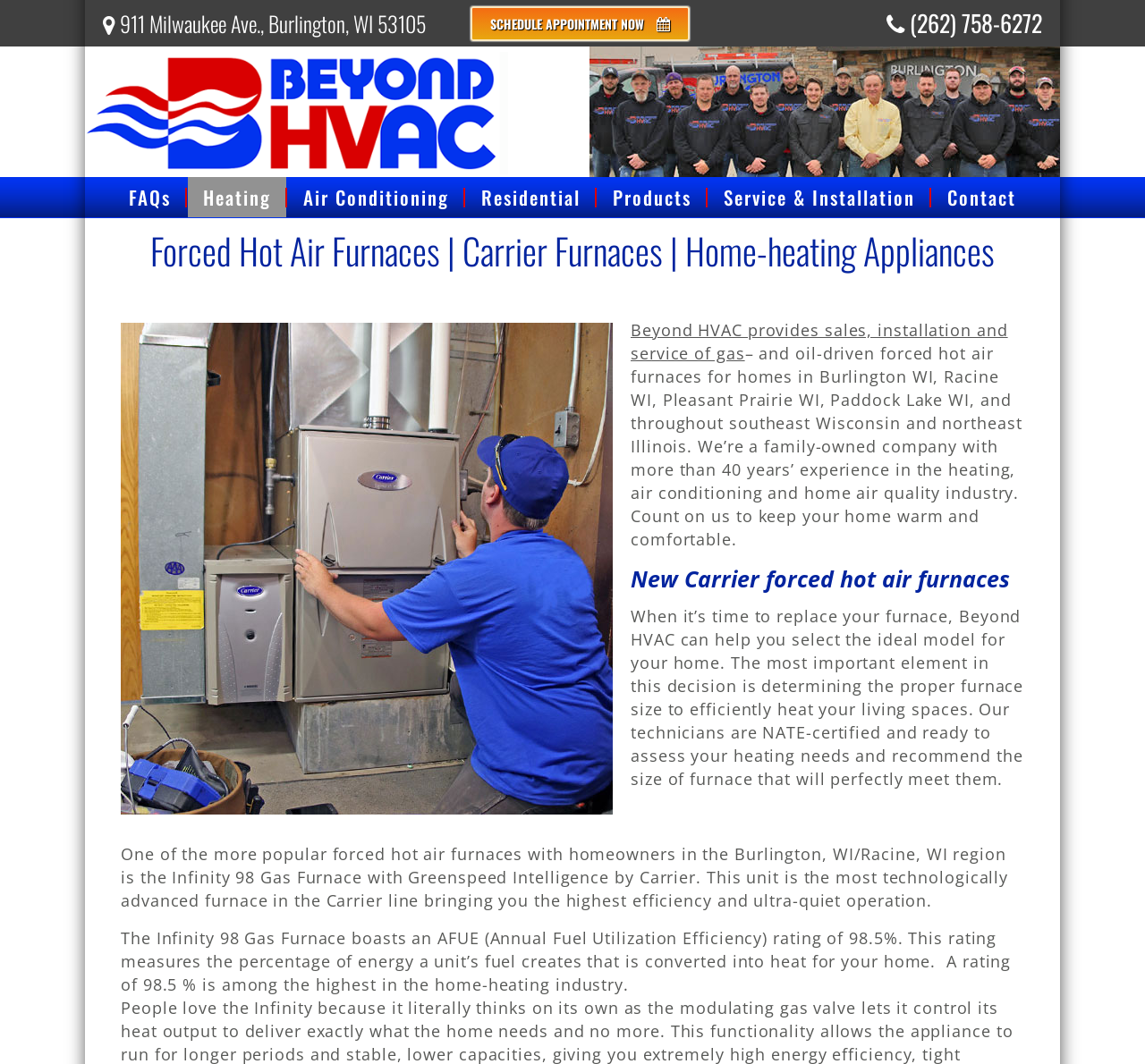Give the bounding box coordinates for the element described by: "Service & Installation".

[0.619, 0.166, 0.812, 0.204]